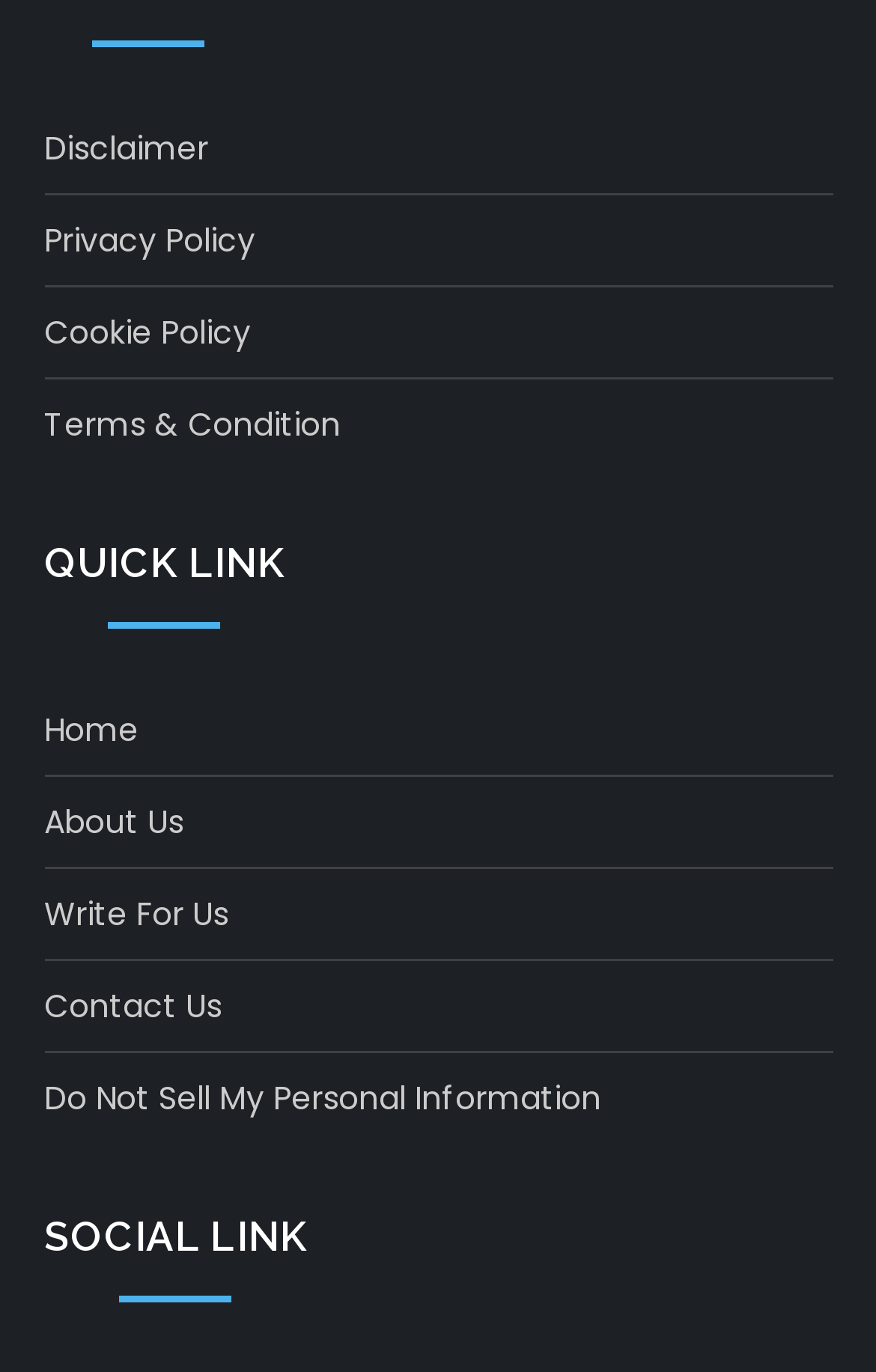Could you highlight the region that needs to be clicked to execute the instruction: "view terms and condition"?

[0.05, 0.287, 0.388, 0.33]